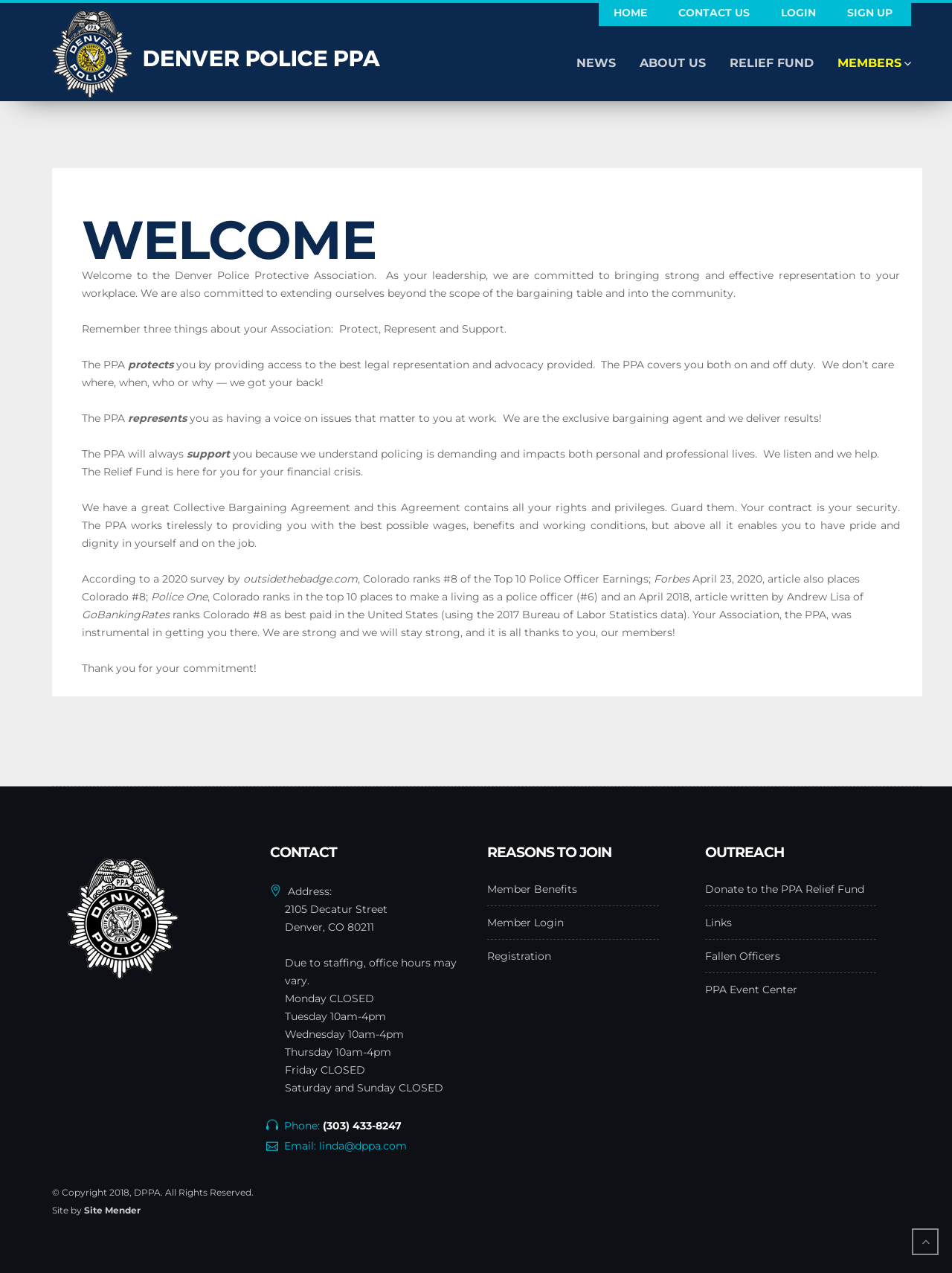Pinpoint the bounding box coordinates of the area that must be clicked to complete this instruction: "Click NEWS".

[0.605, 0.003, 0.647, 0.079]